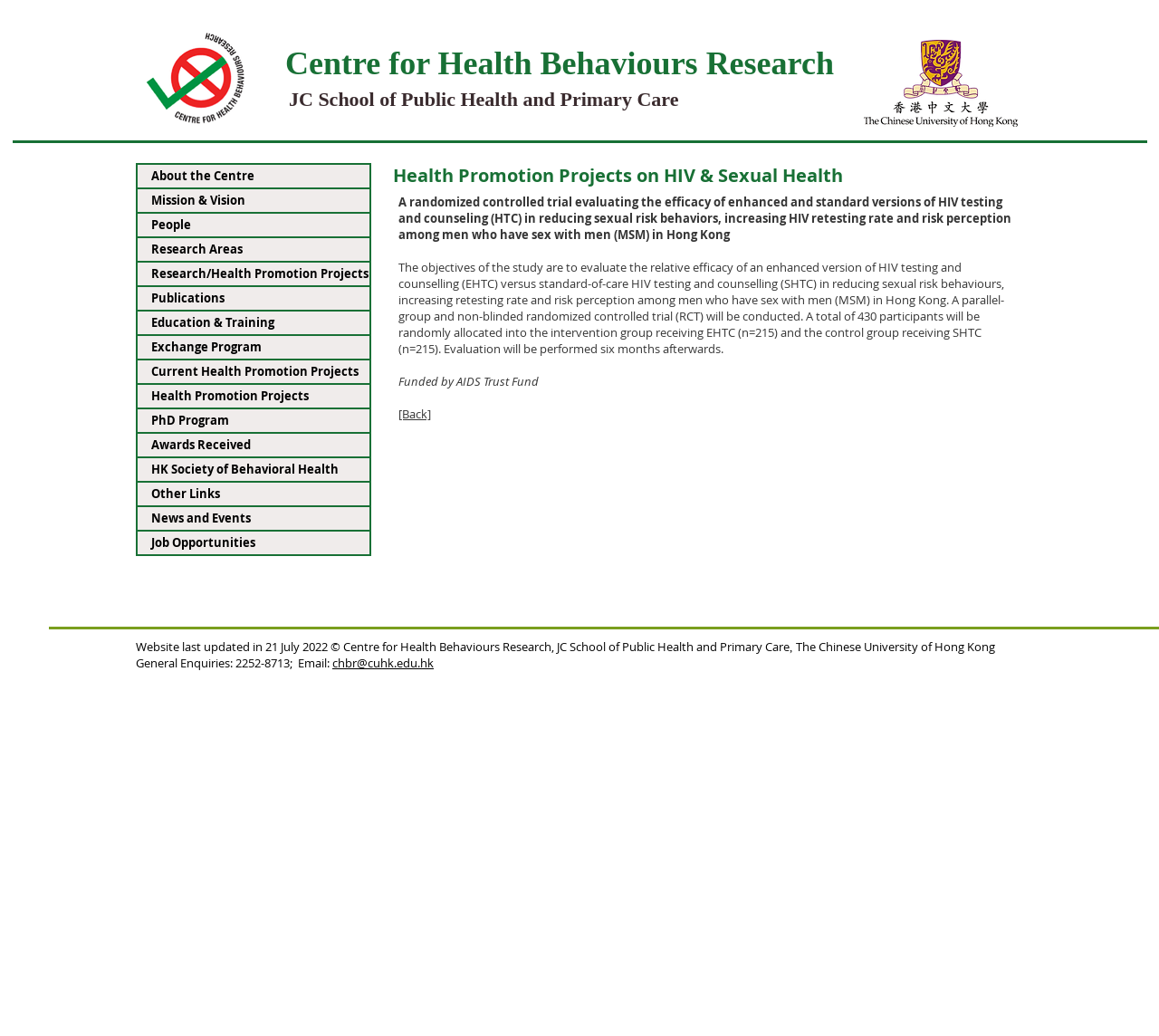Identify the bounding box coordinates of the specific part of the webpage to click to complete this instruction: "Visit JC School of Public Health and Primary Care".

[0.249, 0.082, 0.585, 0.108]